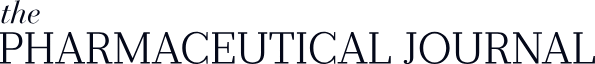What is the purpose of the logo?
Based on the image, give a concise answer in the form of a single word or short phrase.

Branding and identity